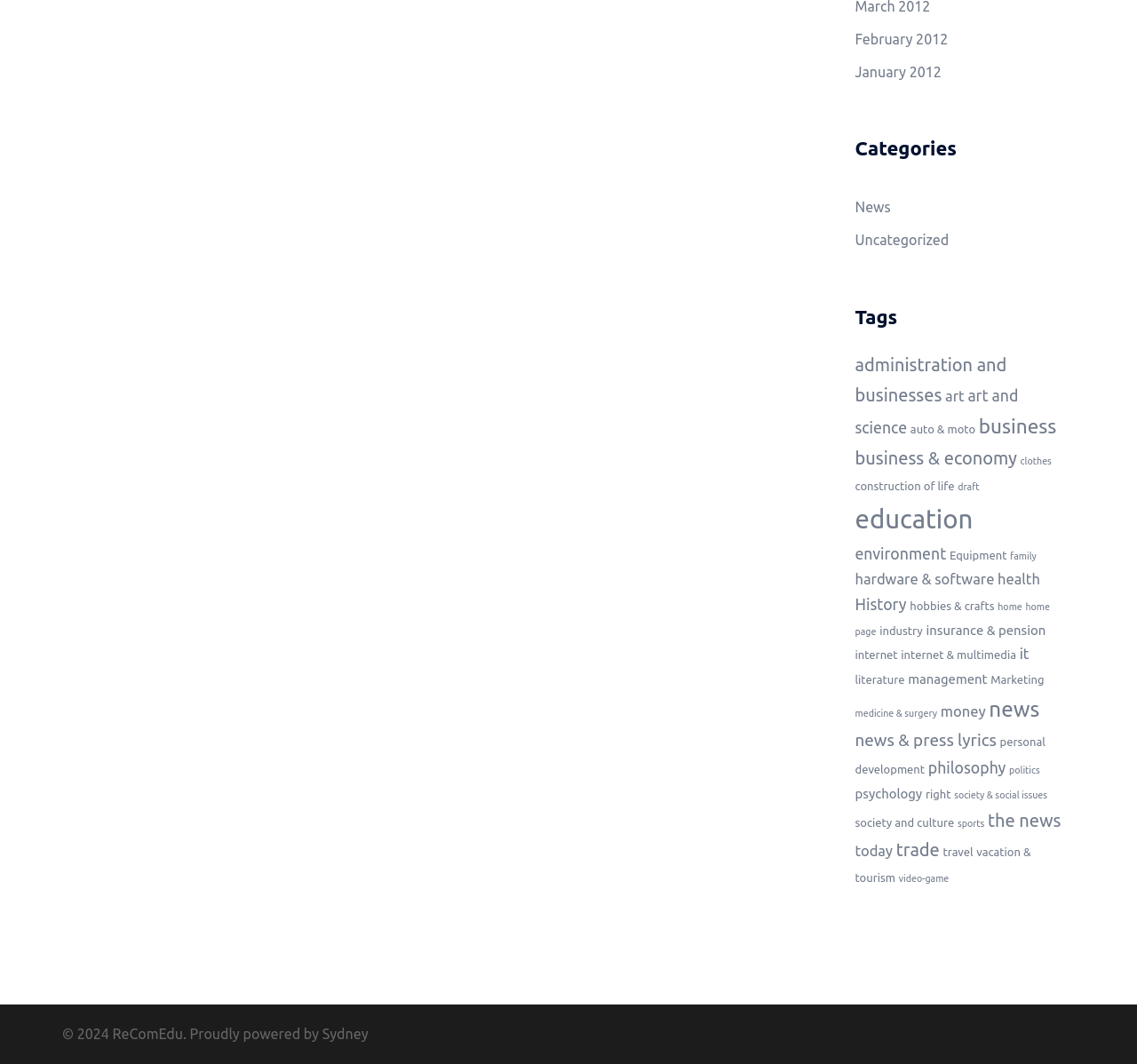Identify the bounding box coordinates of the region that needs to be clicked to carry out this instruction: "Visit the home page". Provide these coordinates as four float numbers ranging from 0 to 1, i.e., [left, top, right, bottom].

[0.752, 0.565, 0.923, 0.599]